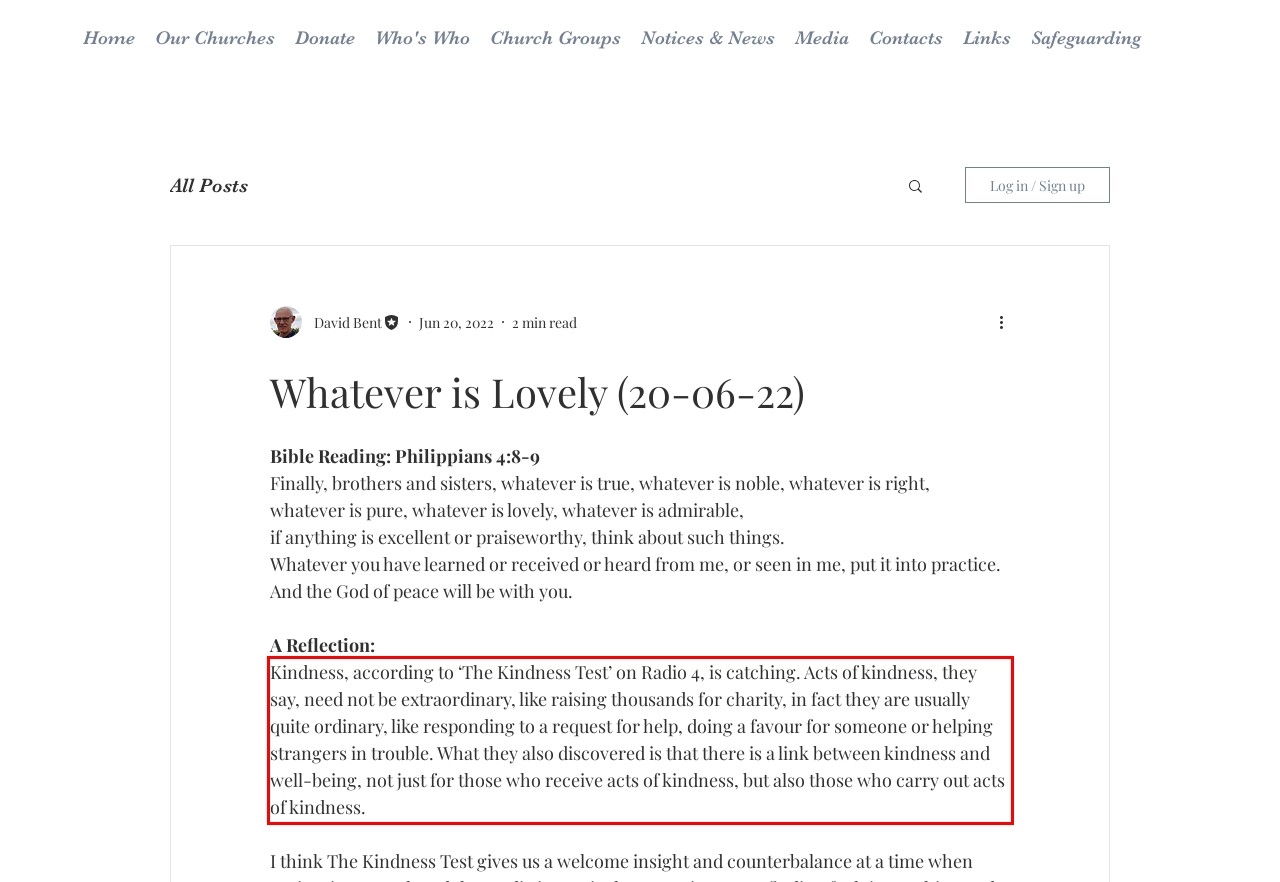Examine the webpage screenshot, find the red bounding box, and extract the text content within this marked area.

Kindness, according to ‘The Kindness Test’ on Radio 4, is catching. Acts of kindness, they say, need not be extraordinary, like raising thousands for charity, in fact they are usually quite ordinary, like responding to a request for help, doing a favour for someone or helping strangers in trouble. What they also discovered is that there is a link between kindness and well-being, not just for those who receive acts of kindness, but also those who carry out acts of kindness.